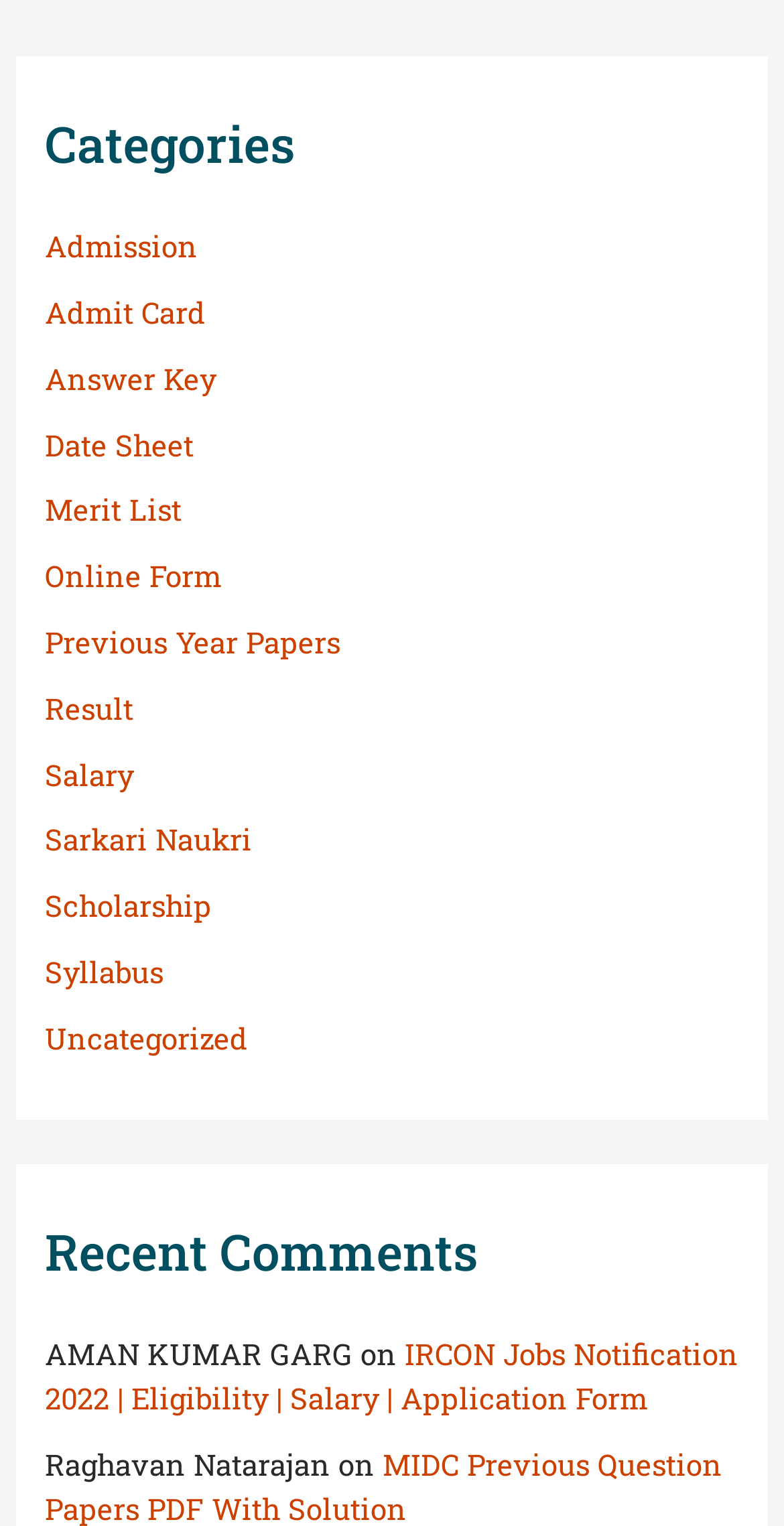Please reply to the following question with a single word or a short phrase:
What categories are available on this website?

Admission, Admit Card, etc.